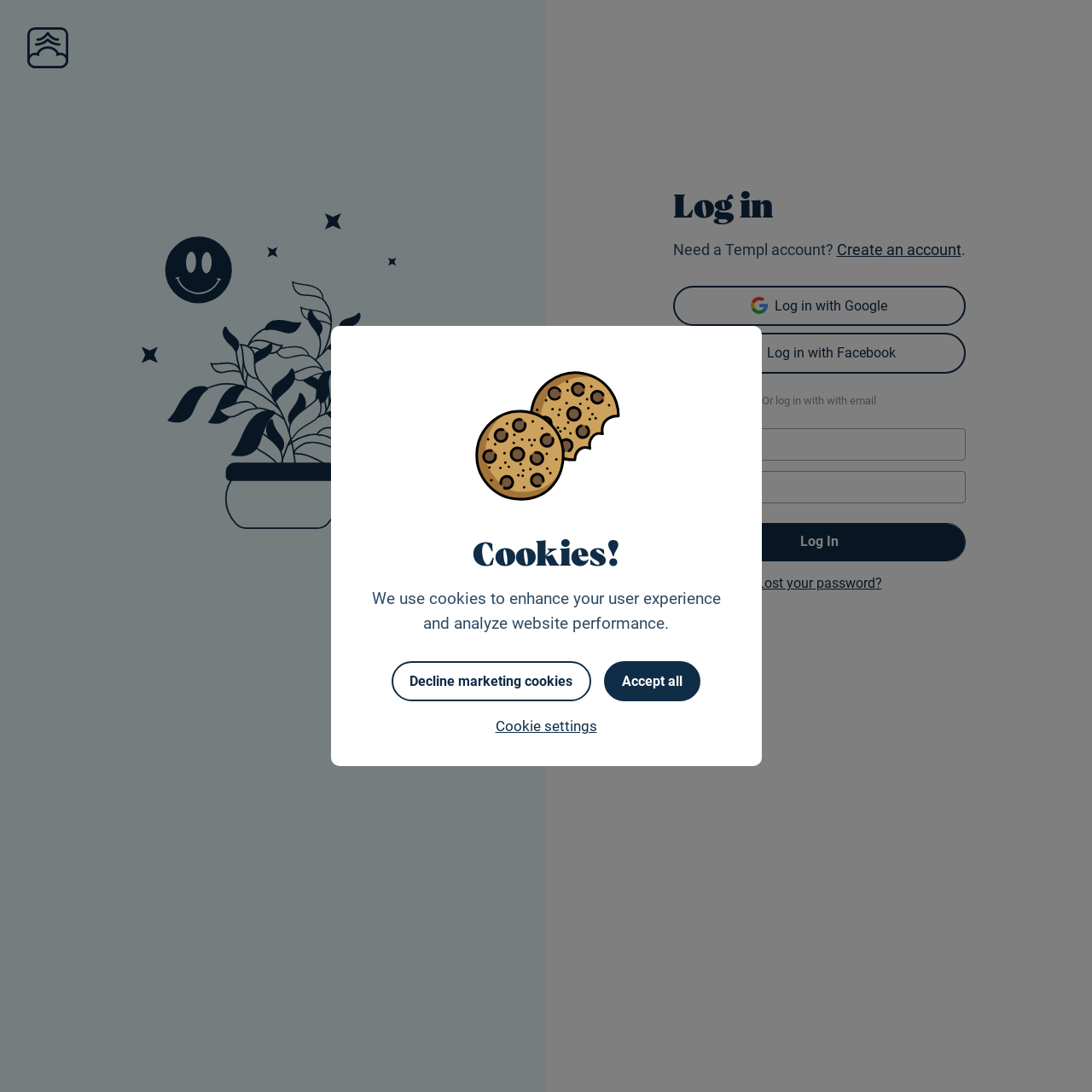Locate the bounding box coordinates of the clickable part needed for the task: "Log in with Google".

[0.616, 0.262, 0.884, 0.299]